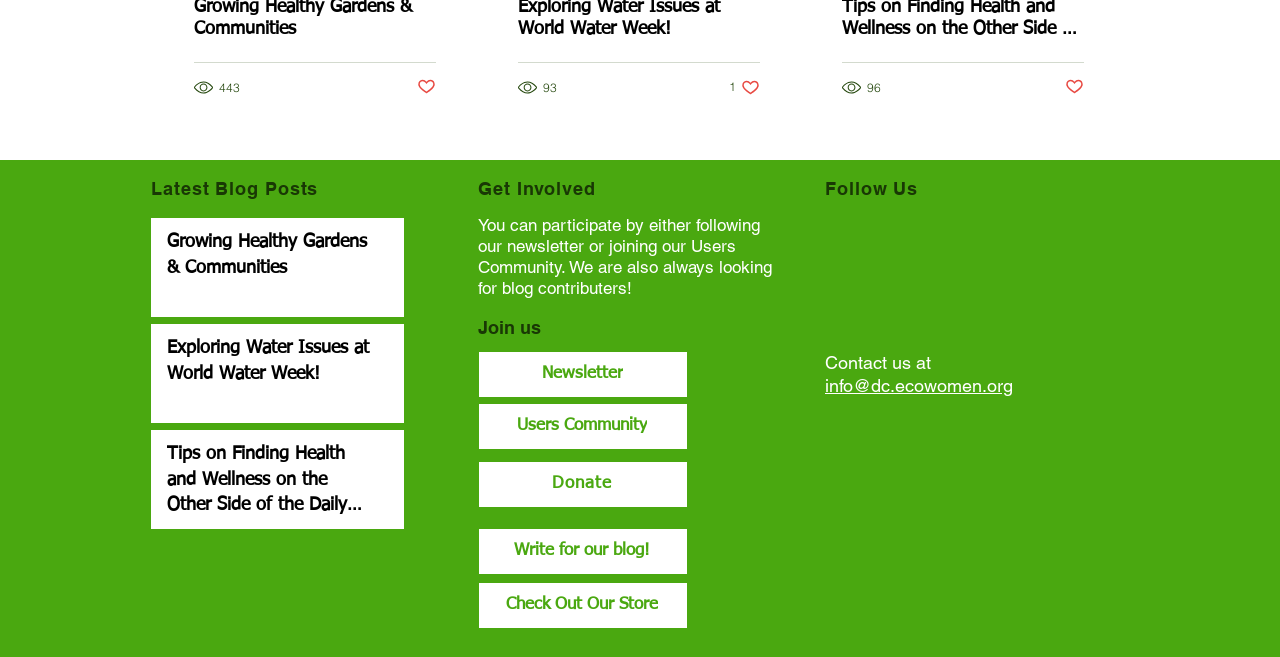Please identify the bounding box coordinates of the region to click in order to complete the given instruction: "Log in to the account". The coordinates should be four float numbers between 0 and 1, i.e., [left, top, right, bottom].

None